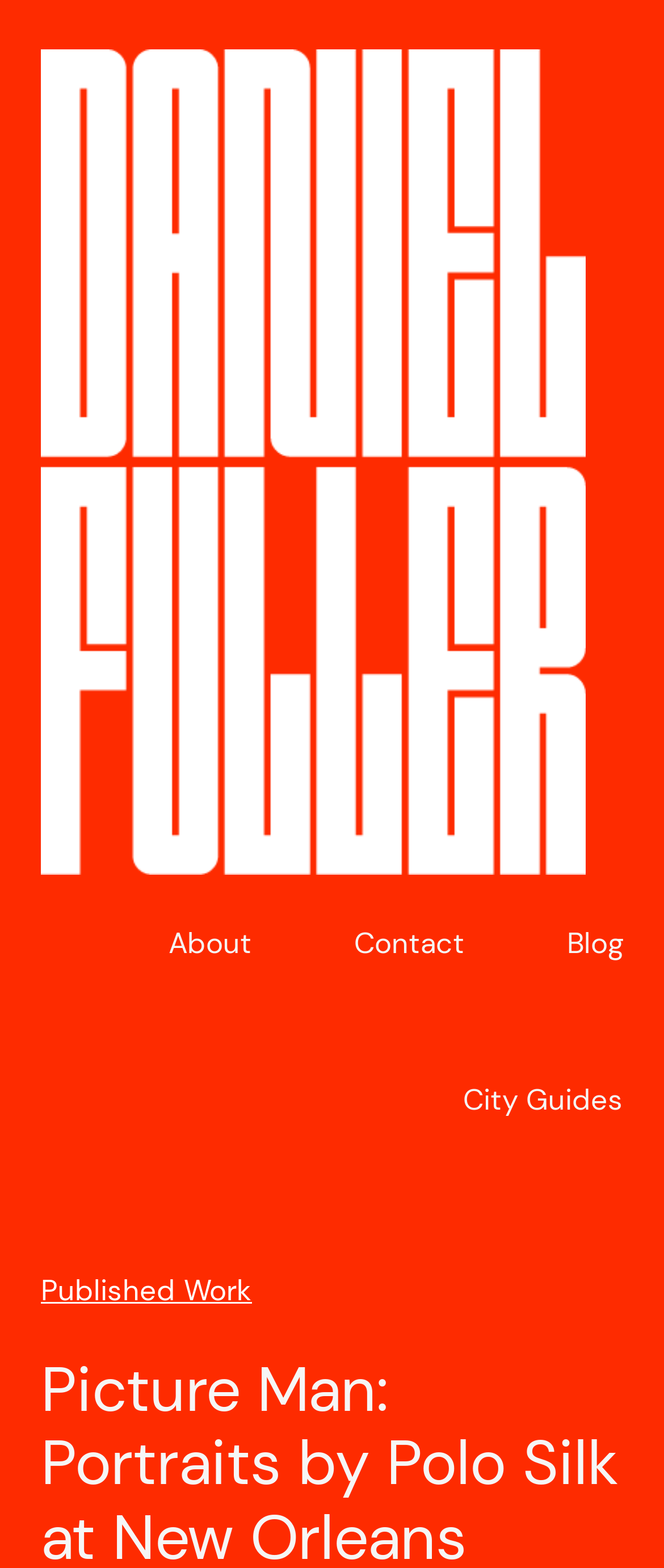Please answer the following question using a single word or phrase: 
How many navigation links are there?

5